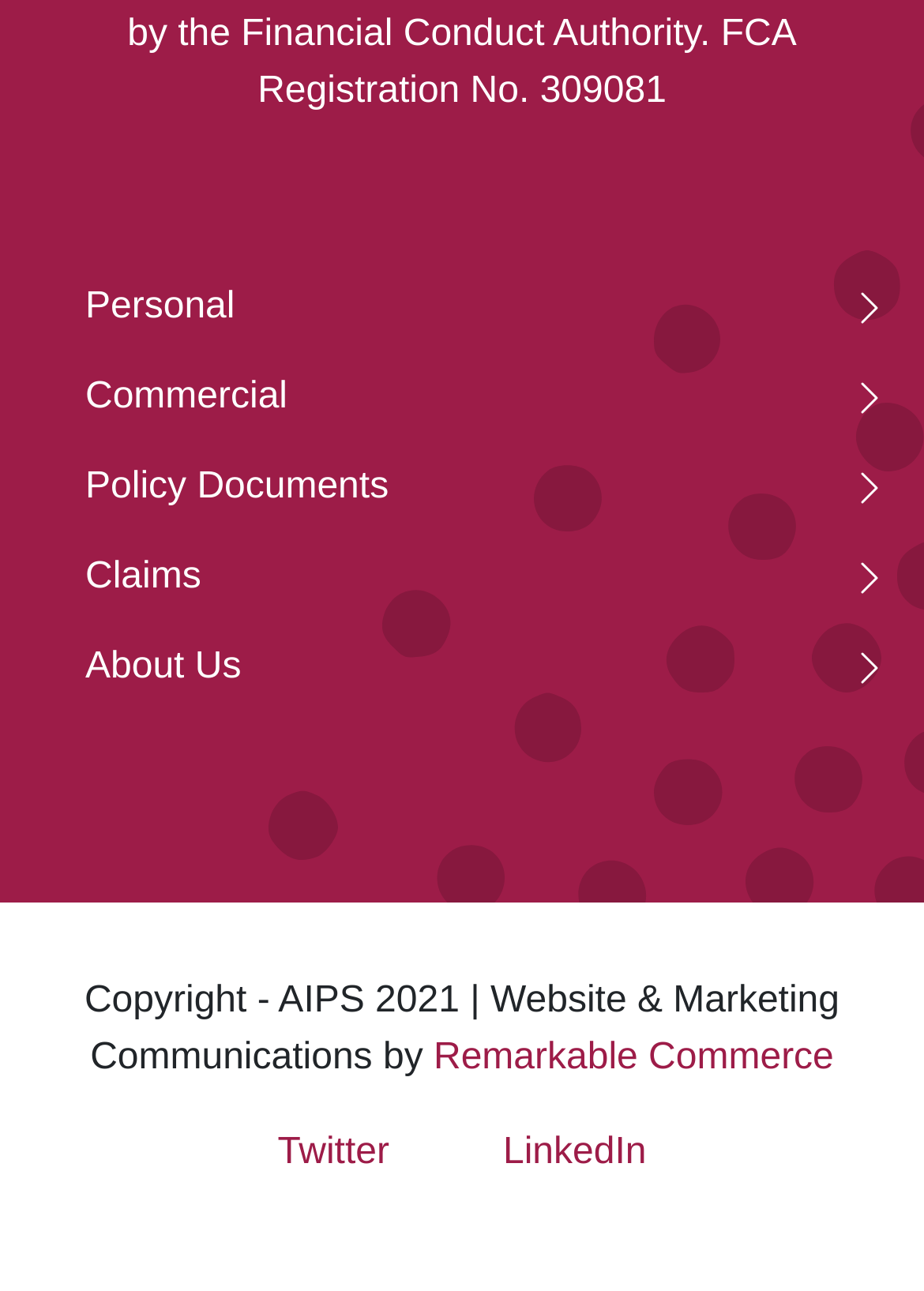Using the webpage screenshot, locate the HTML element that fits the following description and provide its bounding box: "Commercial".

[0.038, 0.273, 0.962, 0.342]